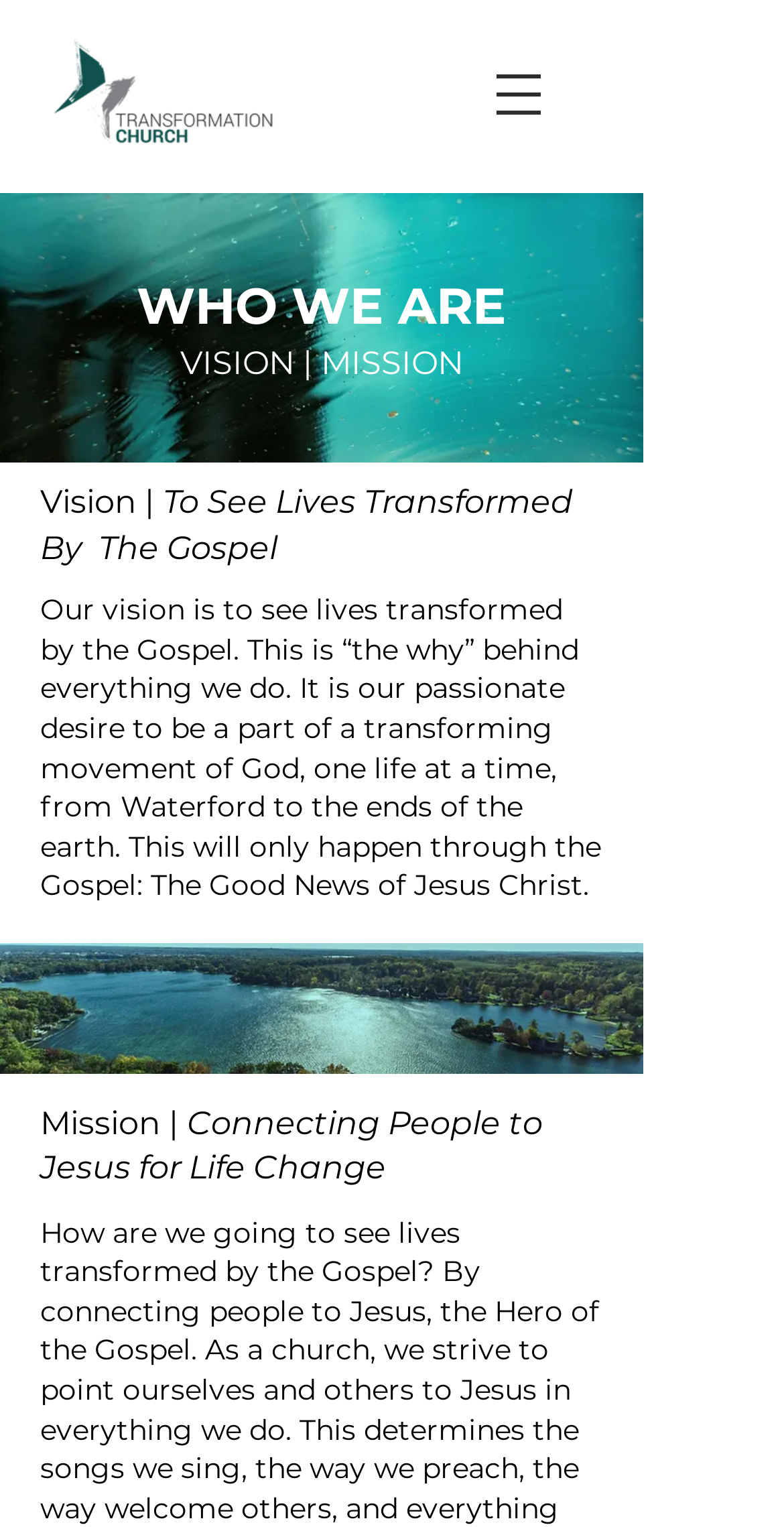Identify the text that serves as the heading for the webpage and generate it.

WHO WE ARE